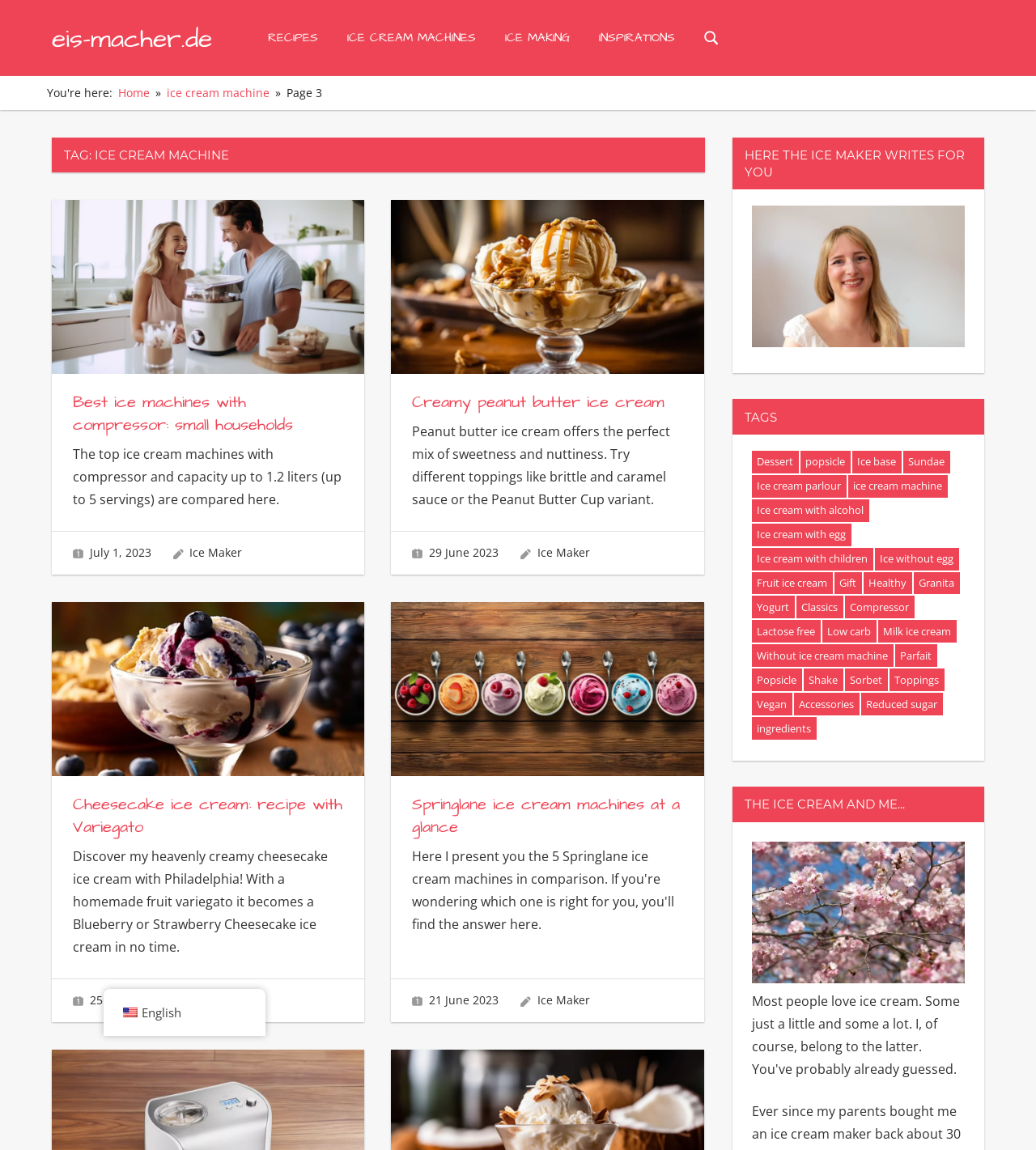Determine the bounding box coordinates for the clickable element to execute this instruction: "Click on the 'RECIPES' link". Provide the coordinates as four float numbers between 0 and 1, i.e., [left, top, right, bottom].

[0.245, 0.011, 0.321, 0.055]